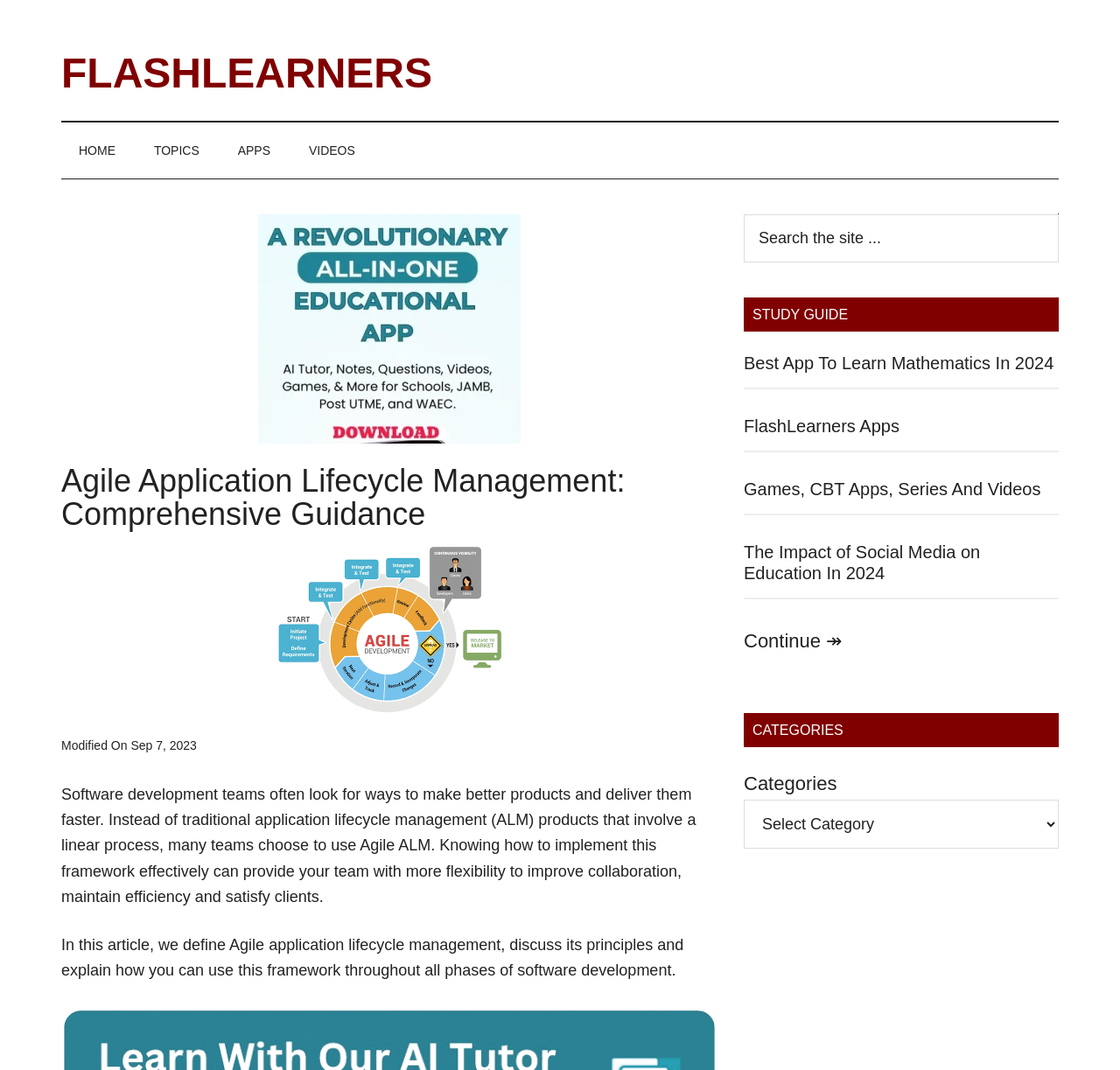Please find and report the primary heading text from the webpage.

Agile Application Lifecycle Management: Comprehensive Guidance